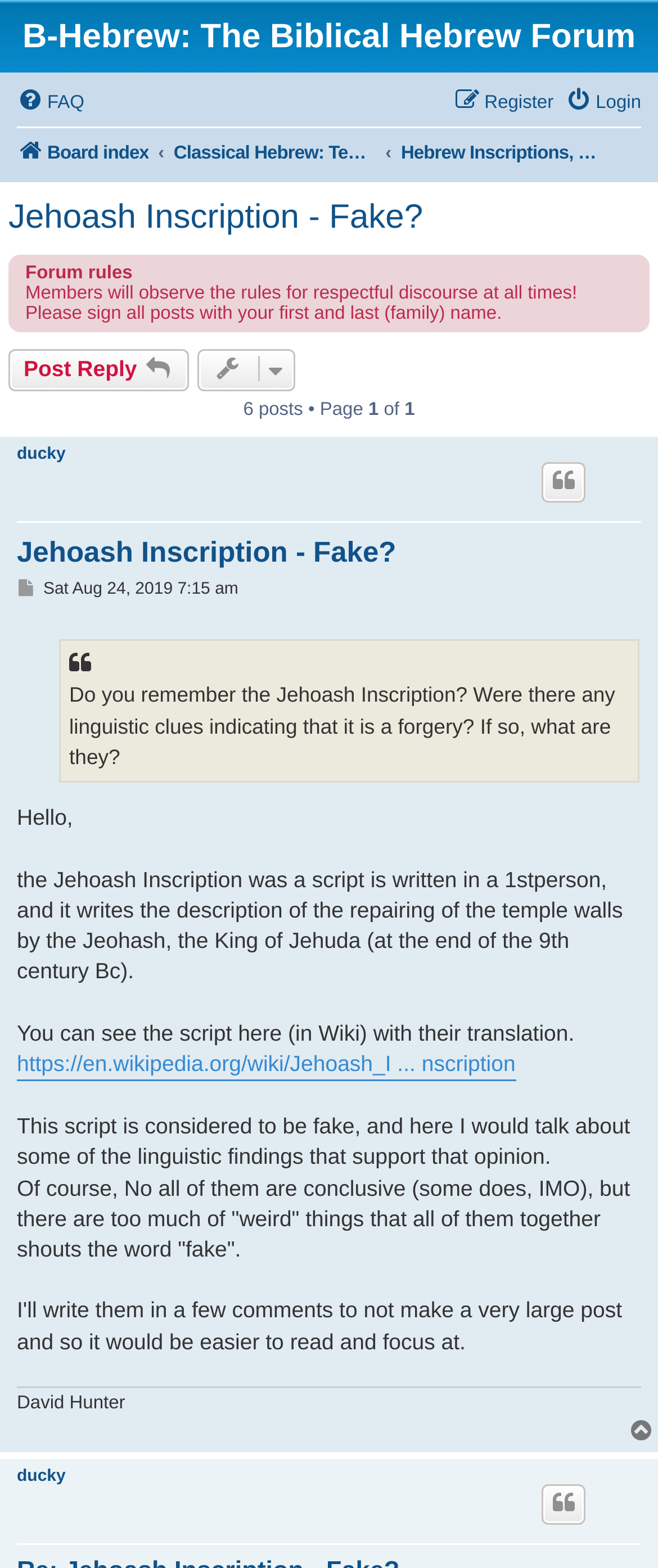Please identify the bounding box coordinates of the area that needs to be clicked to fulfill the following instruction: "Toggle the menu."

None